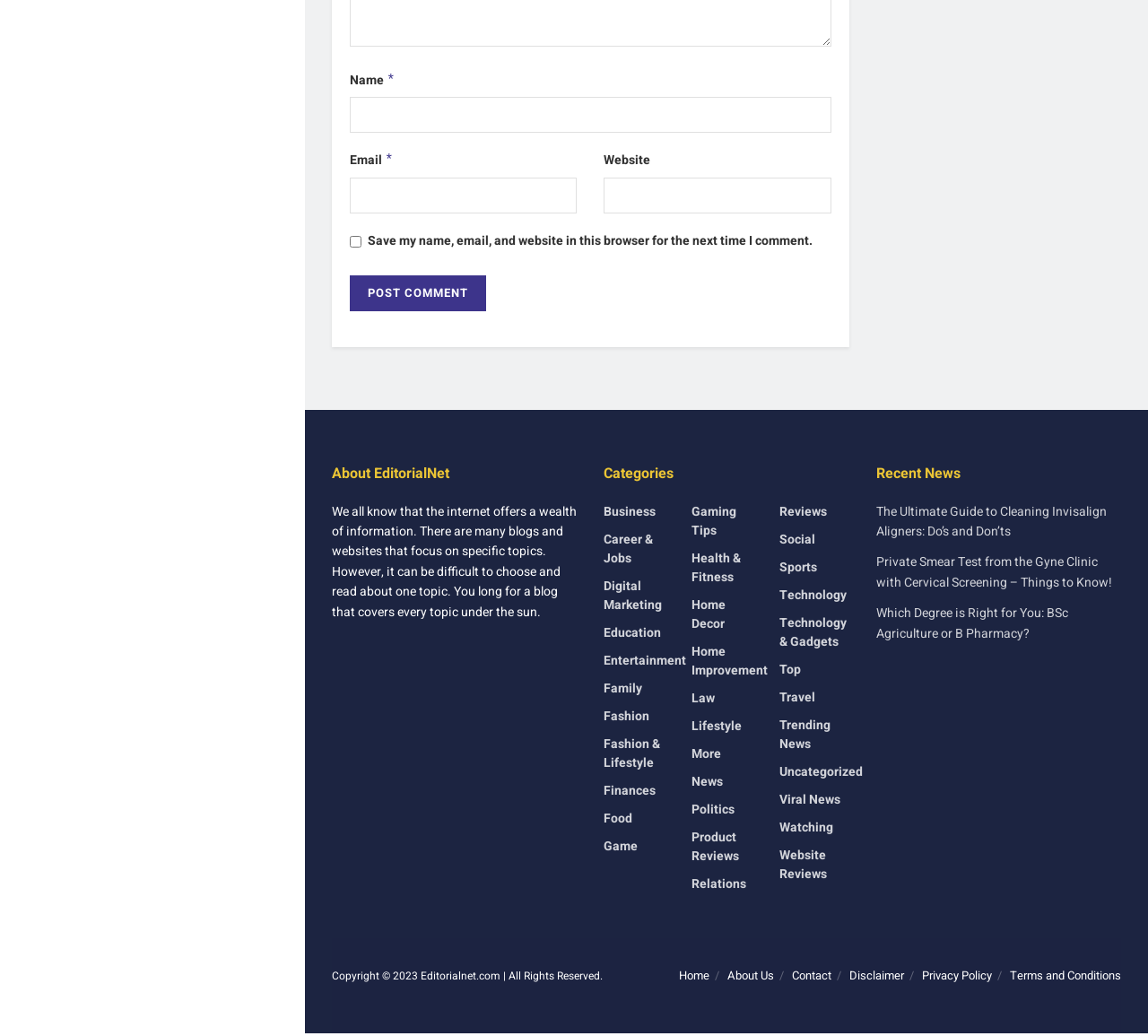How many categories are listed?
Utilize the image to construct a detailed and well-explained answer.

I counted the number of links under the 'Categories' heading and found 24 categories listed, including 'Business', 'Career & Jobs', 'Digital Marketing', and so on.